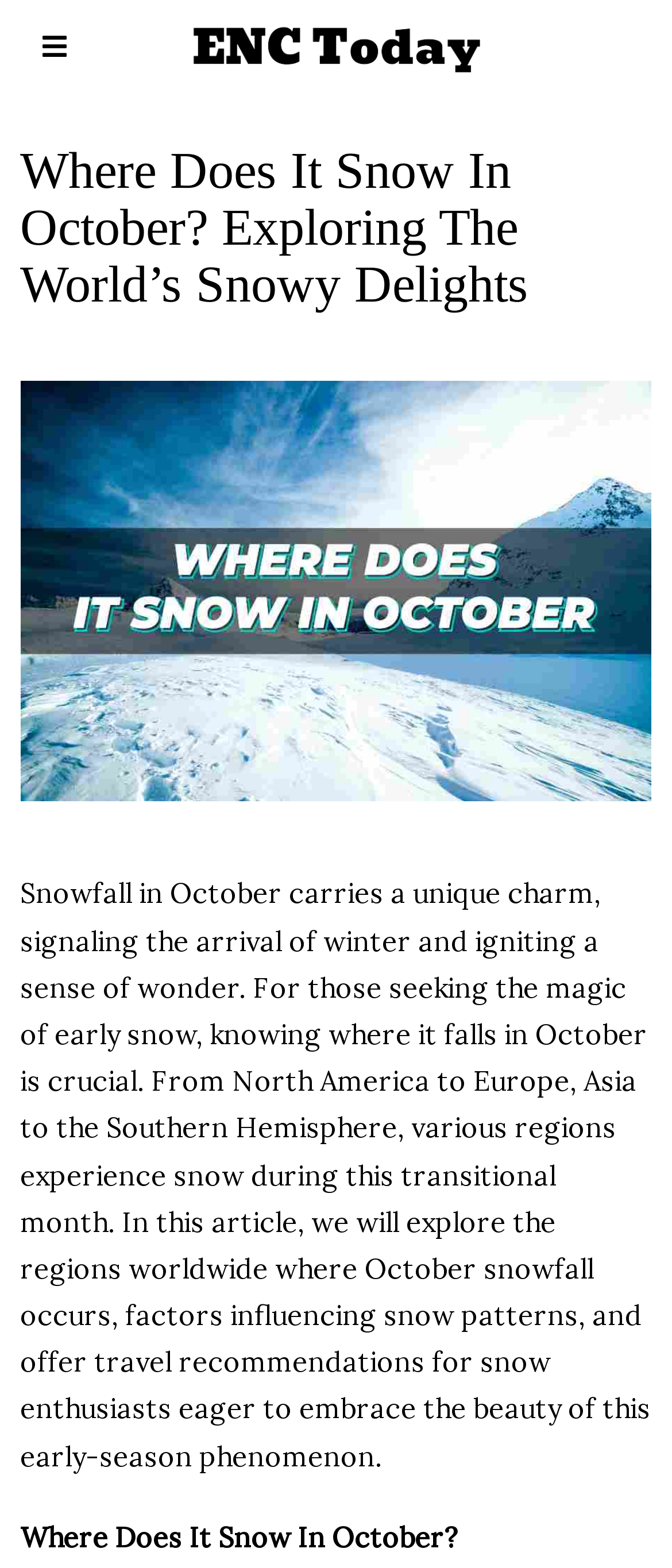Using the information shown in the image, answer the question with as much detail as possible: Is this article focused on a specific region?

The static text element mentions that the article explores regions worldwide where October snowfall occurs, indicating that it covers multiple regions, not just one specific region.